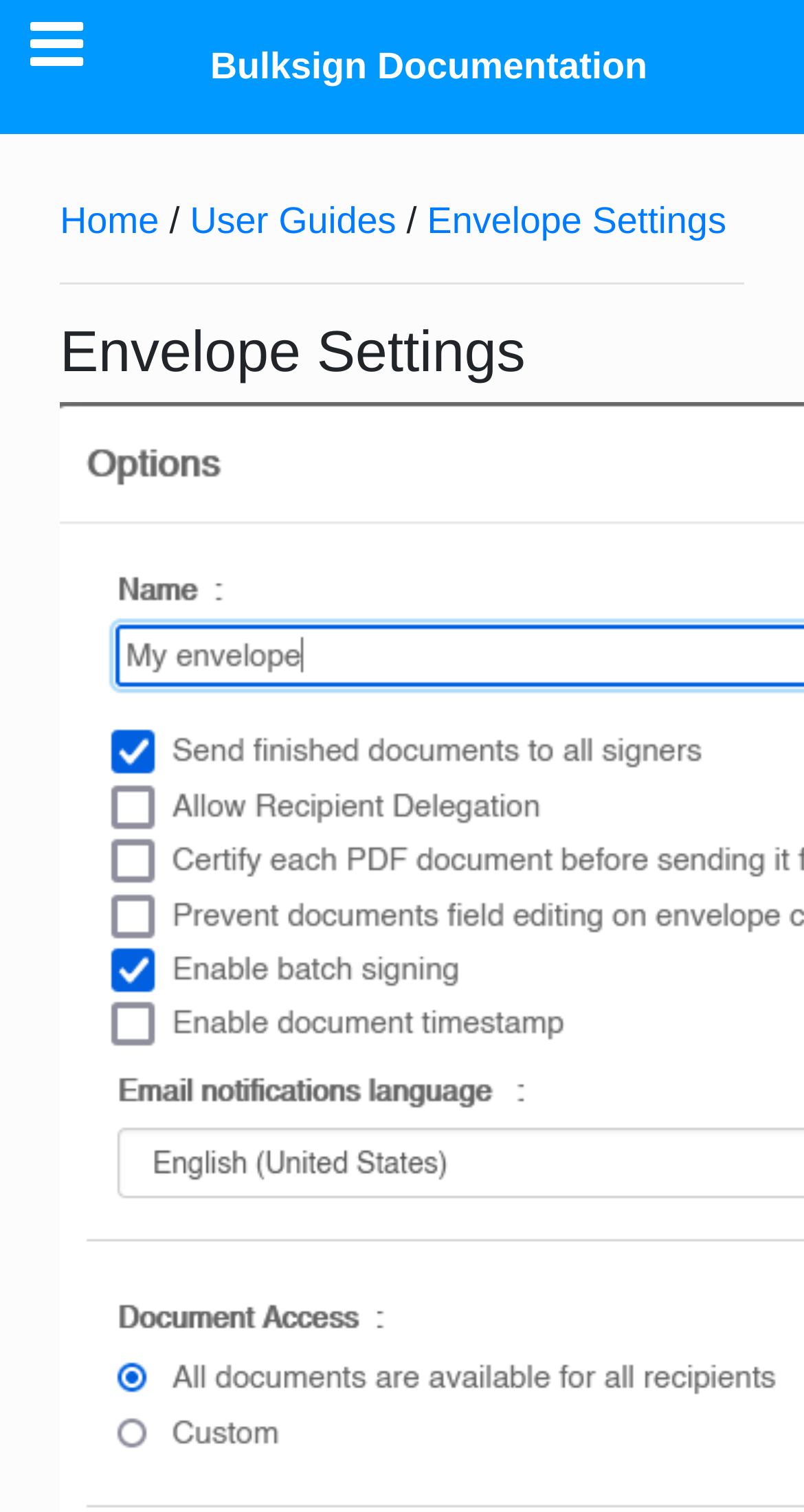Determine the bounding box coordinates of the UI element described below. Use the format (top-left x, top-left y, bottom-right x, bottom-right y) with floating point numbers between 0 and 1: Home

[0.075, 0.129, 0.198, 0.162]